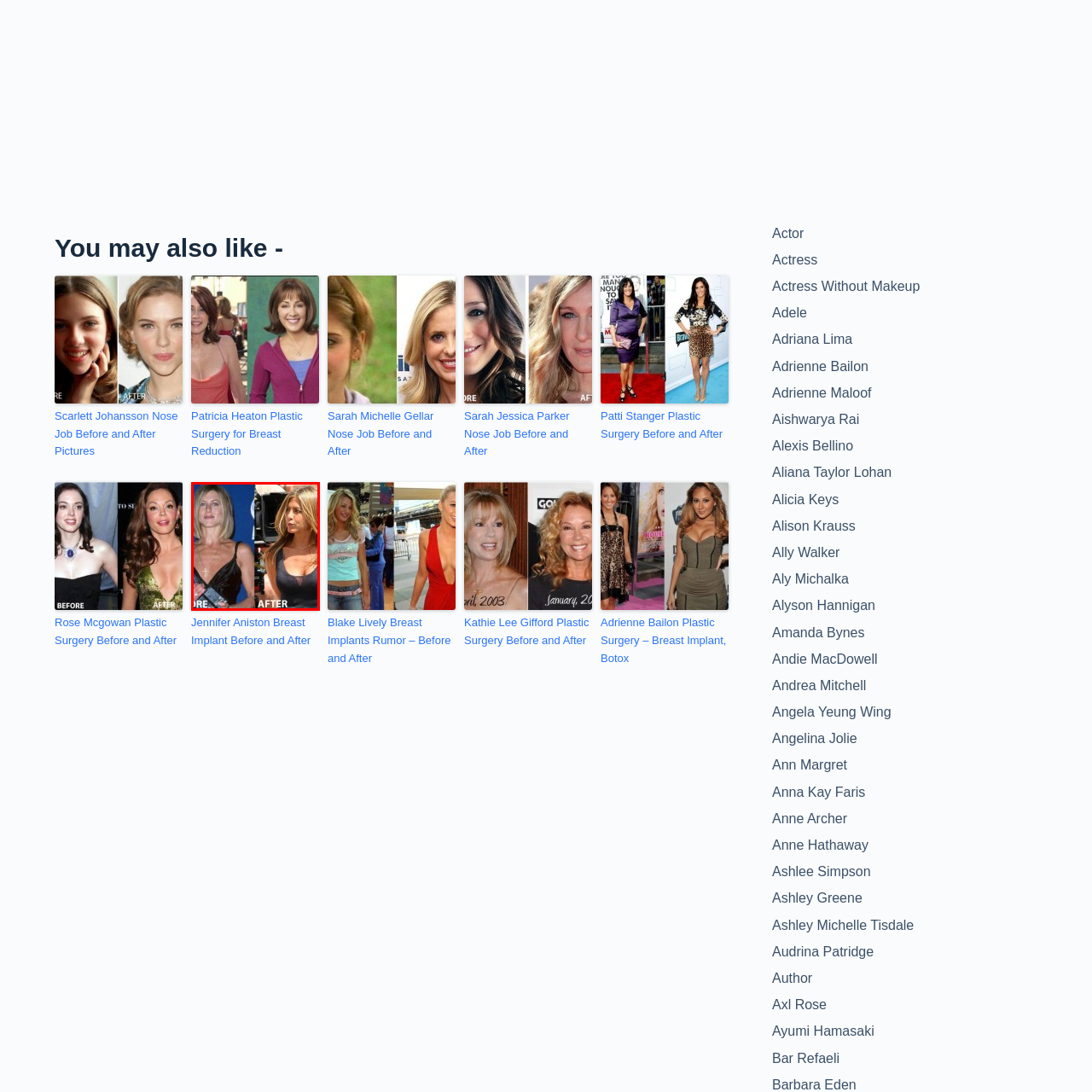Explain the image in the red bounding box with extensive details.

This image presents a striking comparison of Jennifer Aniston before and after a breast implant procedure. On the left, she is seen with a shorter haircut, wearing a black dress and holding an award, exuding a classic, sophisticated charm. The "Before" label emphasizes her natural look from that time. On the right, the "After" view showcases her with longer hair and a more pronounced décolletage, highlighting the changes made post-surgery. This side-by-side visual representation captures Aniston’s transformation, often discussed in the context of celebrity culture and cosmetic enhancements.